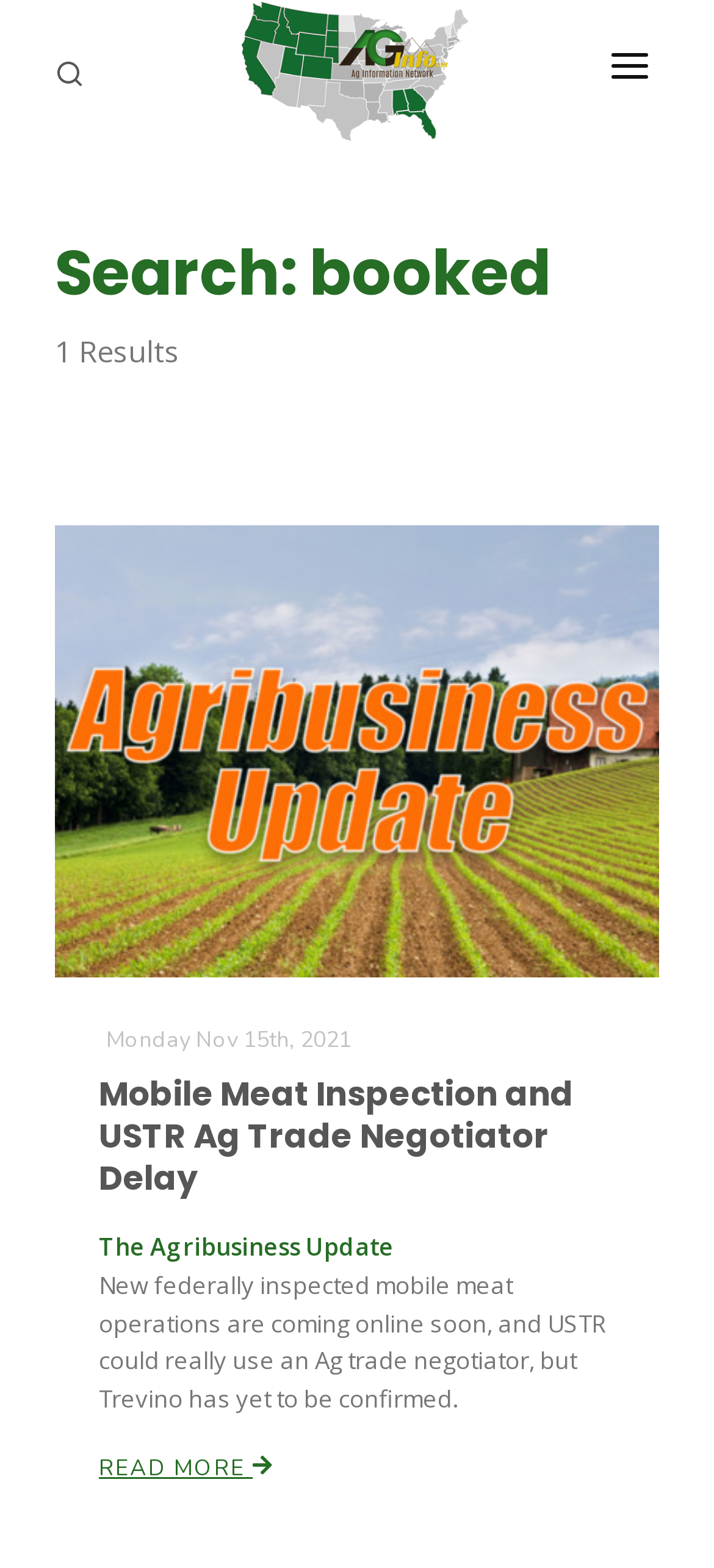Locate the bounding box coordinates of the region to be clicked to comply with the following instruction: "Visit the Farm of the Future page". The coordinates must be four float numbers between 0 and 1, in the form [left, top, right, bottom].

[0.195, 0.246, 0.844, 0.267]